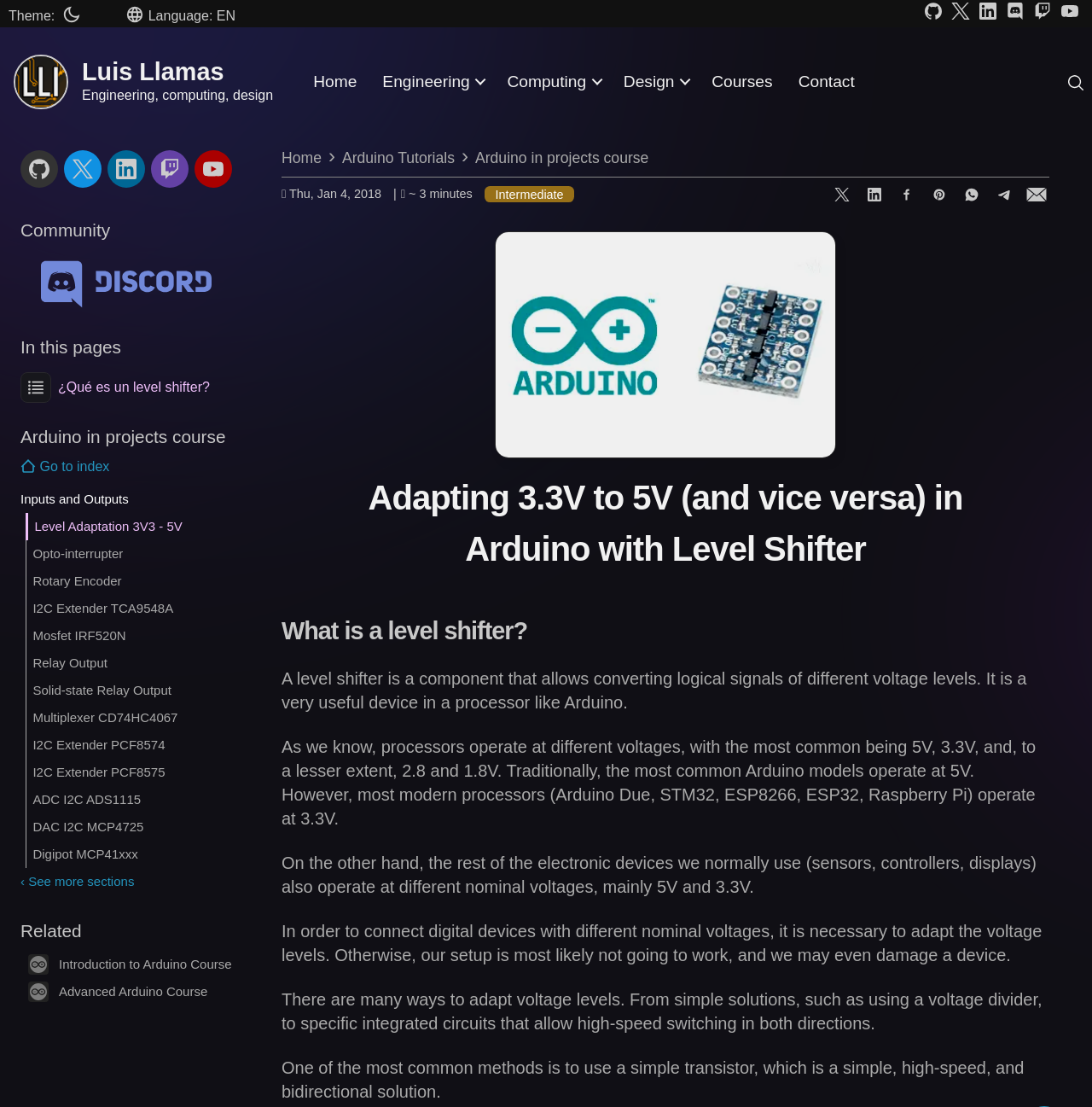Please find the bounding box coordinates for the clickable element needed to perform this instruction: "Go to the Home page".

[0.287, 0.066, 0.327, 0.082]